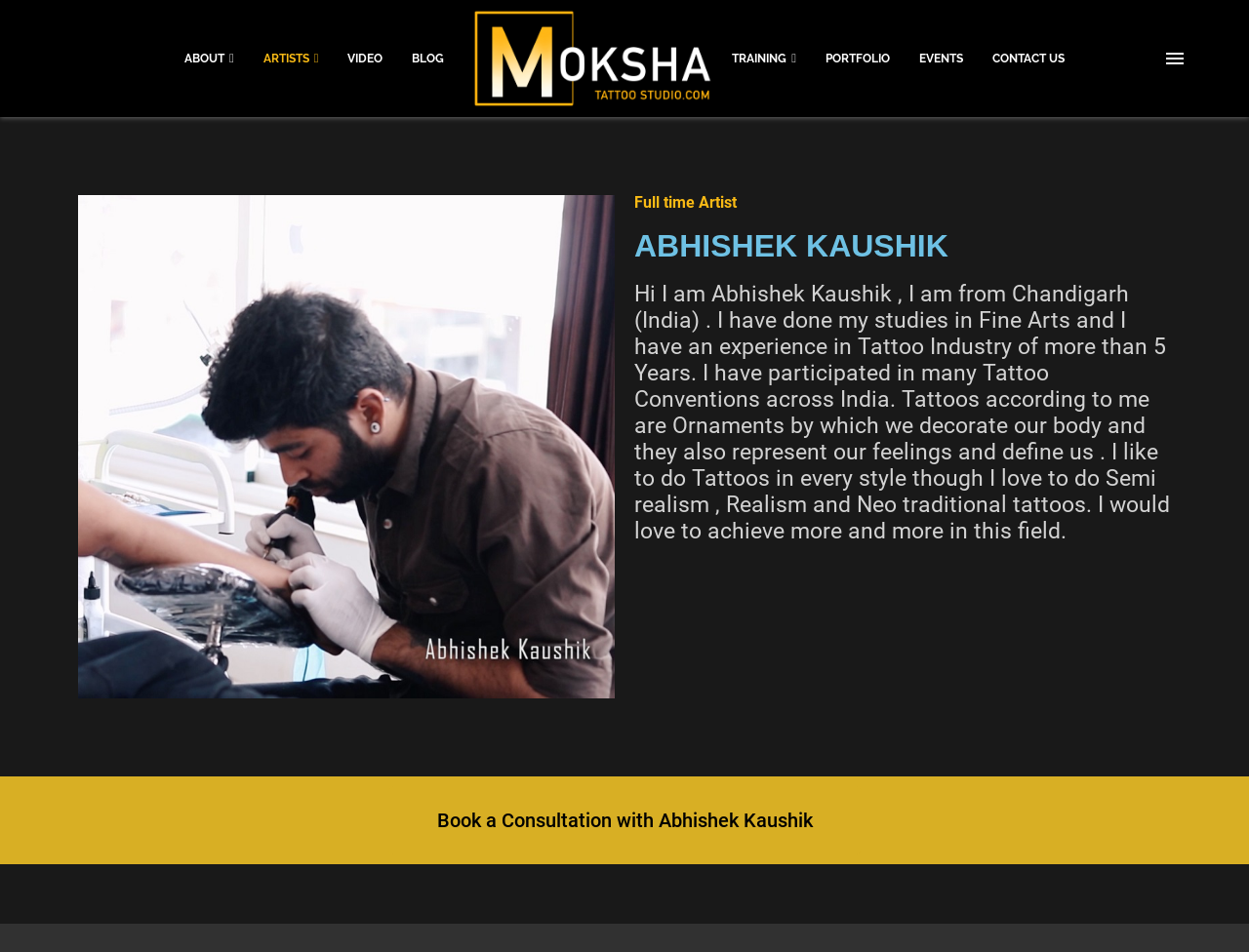What is the bounding box coordinate of the image of Abhishek Kaushik?
Please provide a single word or phrase as your answer based on the screenshot.

[0.062, 0.205, 0.492, 0.733]